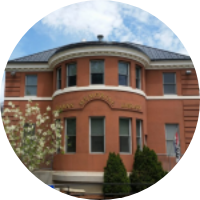What is surrounding the library? From the image, respond with a single word or brief phrase.

Lush green bushes